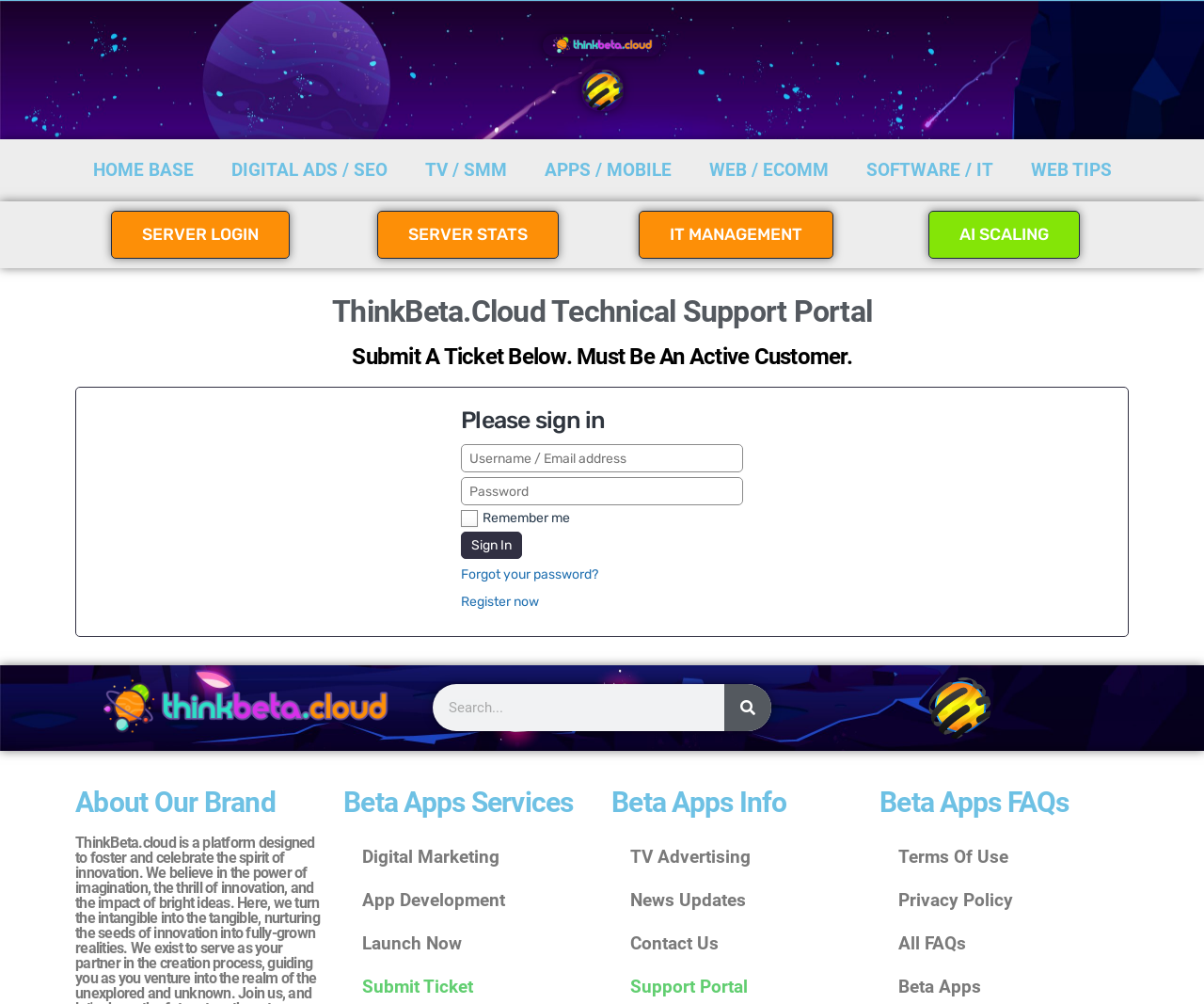Provide the bounding box coordinates for the area that should be clicked to complete the instruction: "Click on the Forgot your password link".

[0.383, 0.562, 0.617, 0.583]